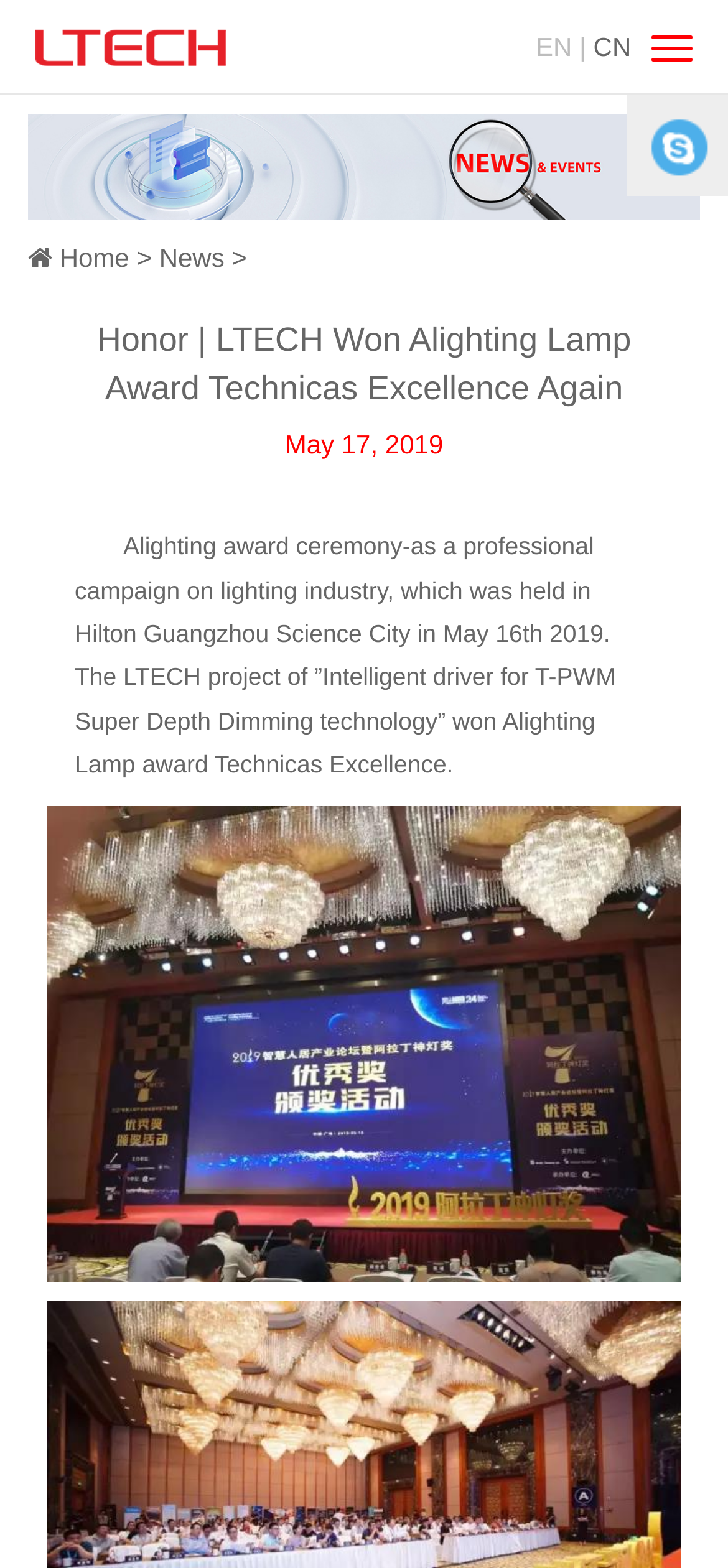What language options are available?
Please provide a single word or phrase as your answer based on the image.

EN, CN